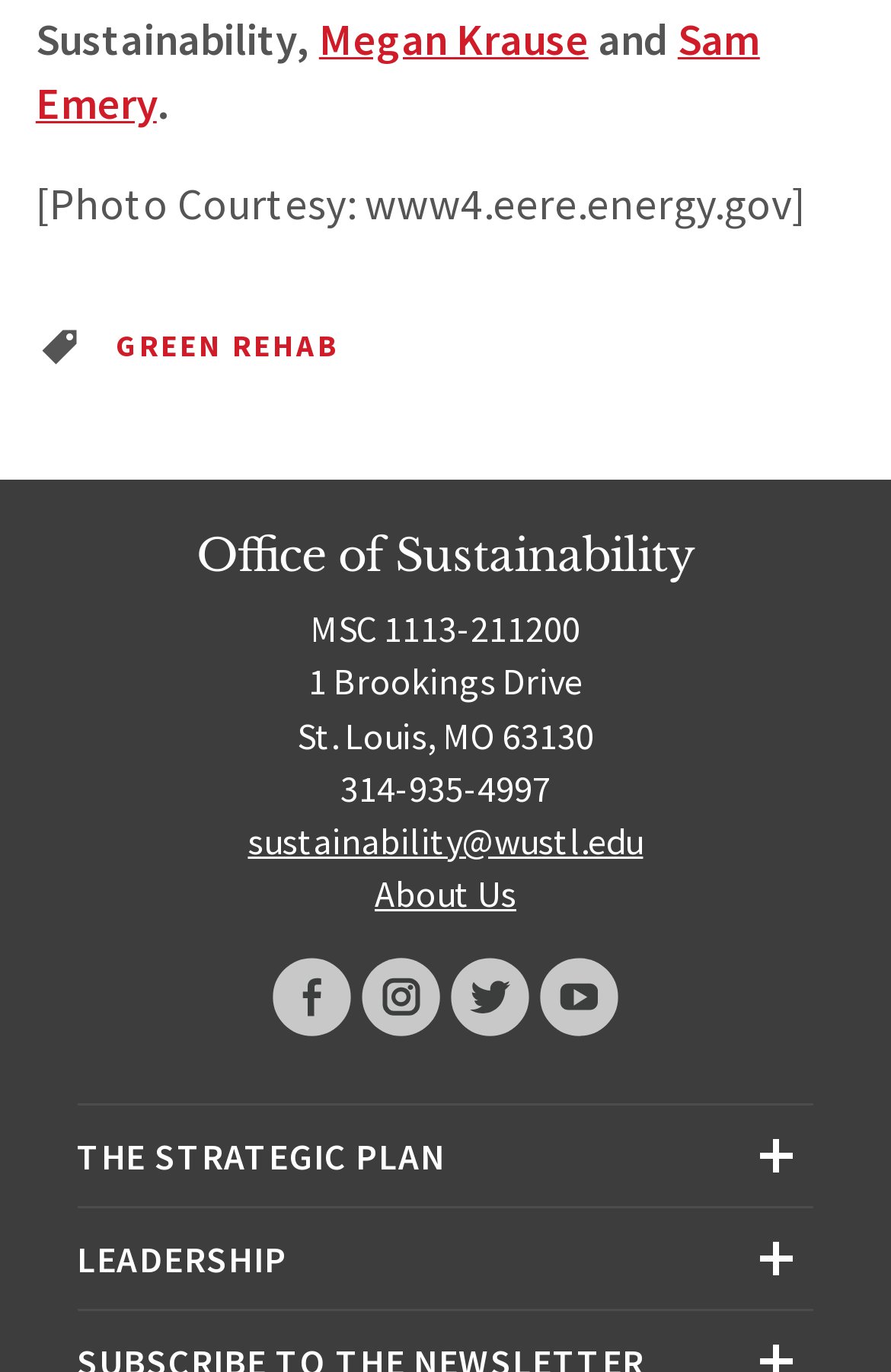What is the phone number of the office?
Using the image as a reference, answer with just one word or a short phrase.

314-935-4997